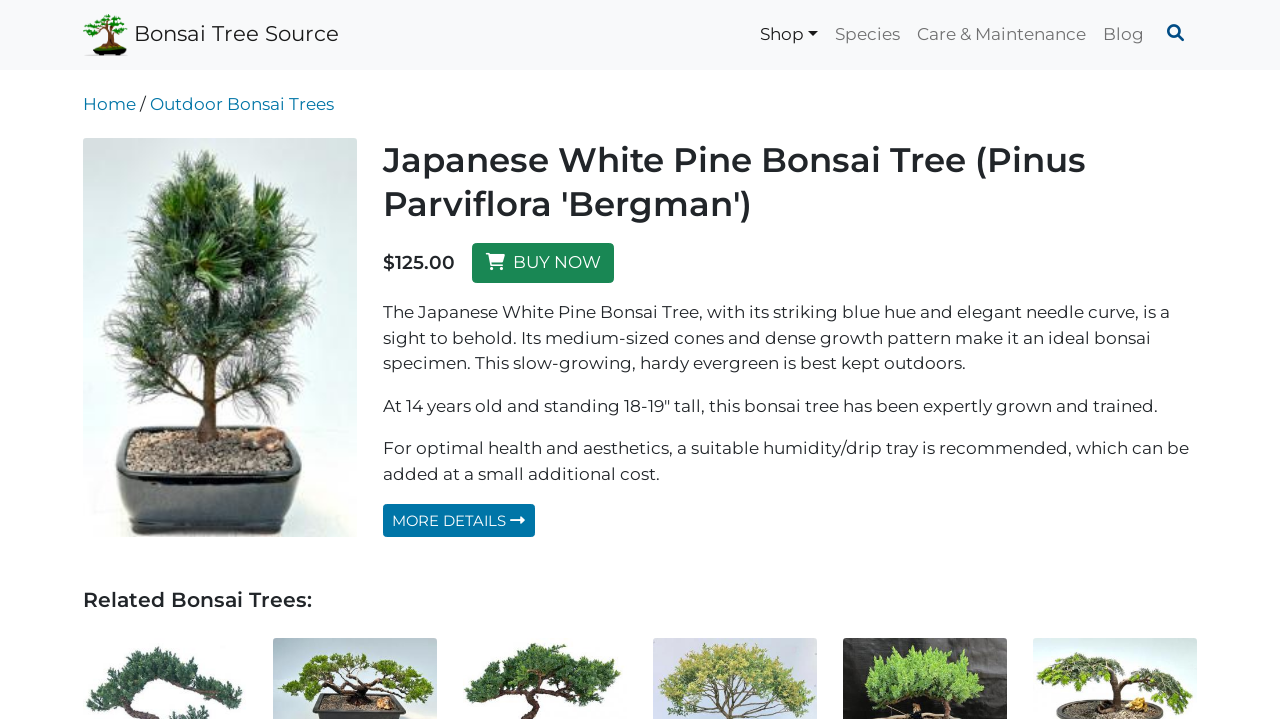Utilize the information from the image to answer the question in detail:
What is the recommended additional item for optimal health and aesthetics?

I found the recommended additional item by reading the StaticText element with the text 'For optimal health and aesthetics, a suitable humidity/drip tray is recommended, which can be added at a small additional cost.' located at [0.299, 0.61, 0.929, 0.673] within the main element.